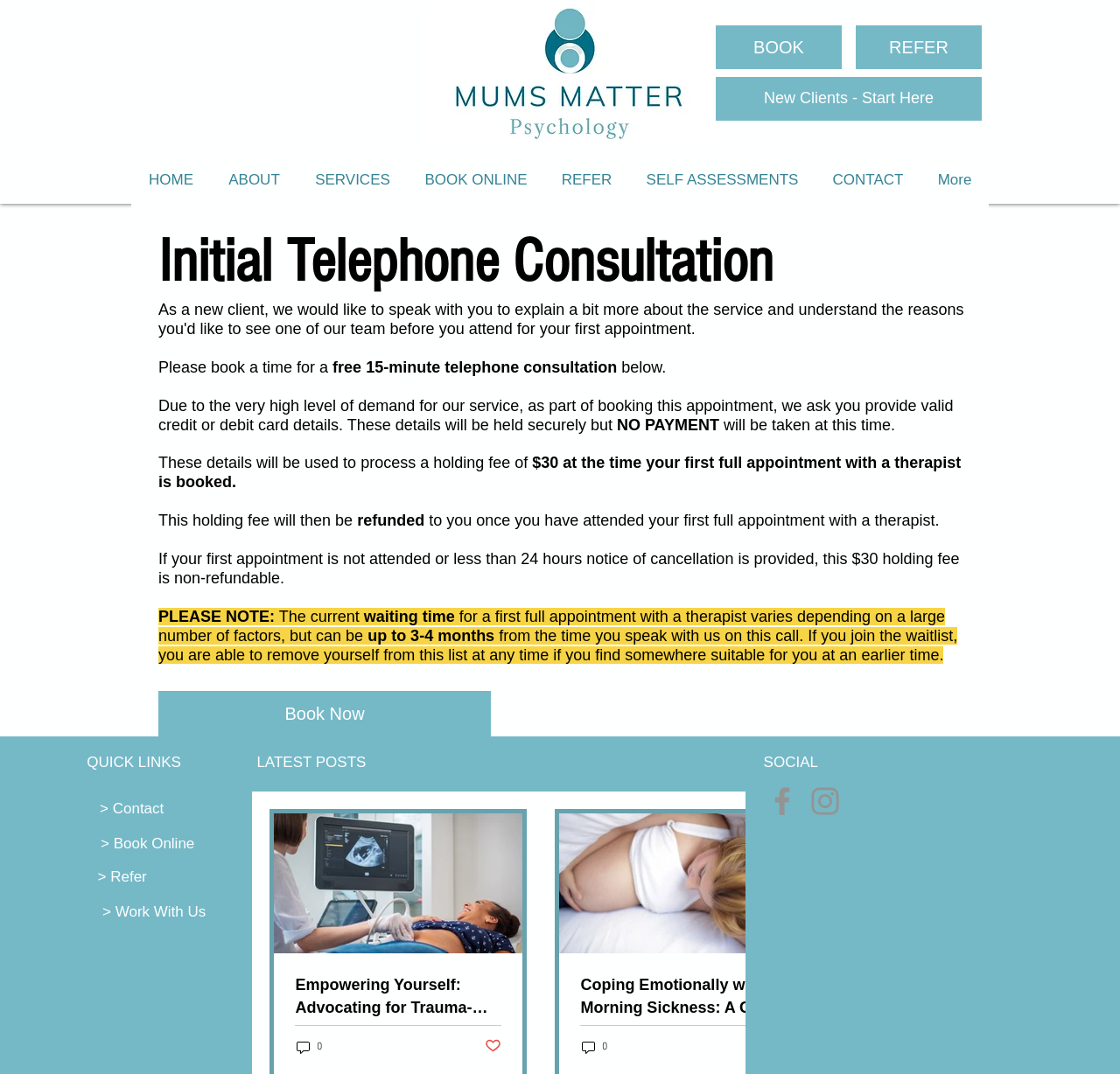What is the purpose of the 'Book Now' button?
Please provide a detailed answer to the question.

The 'Book Now' button is likely used to book an appointment, as it is located below the text describing the initial telephone consultation and the requirements for booking an appointment.